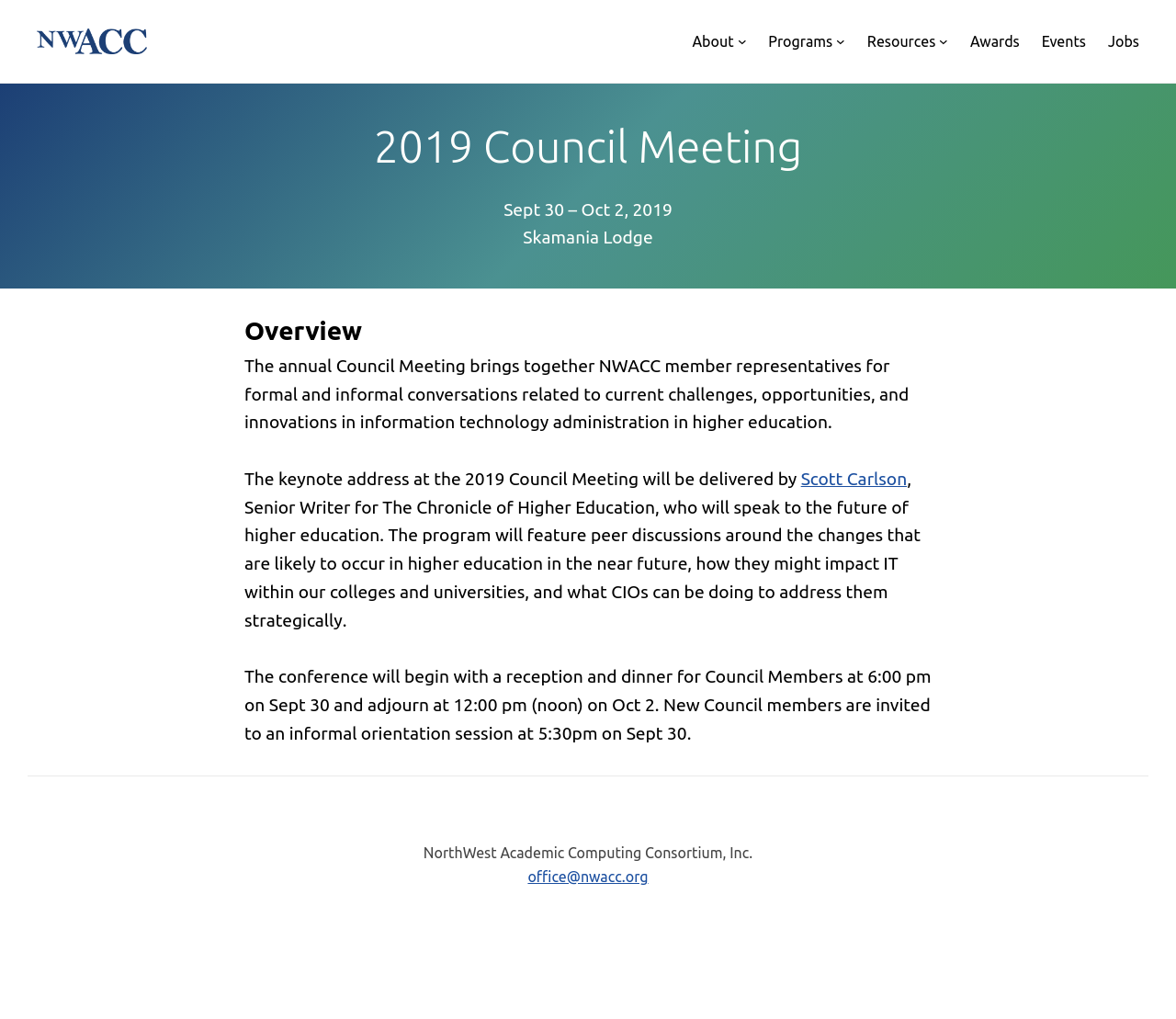Please predict the bounding box coordinates (top-left x, top-left y, bottom-right x, bottom-right y) for the UI element in the screenshot that fits the description: About

[0.589, 0.03, 0.635, 0.051]